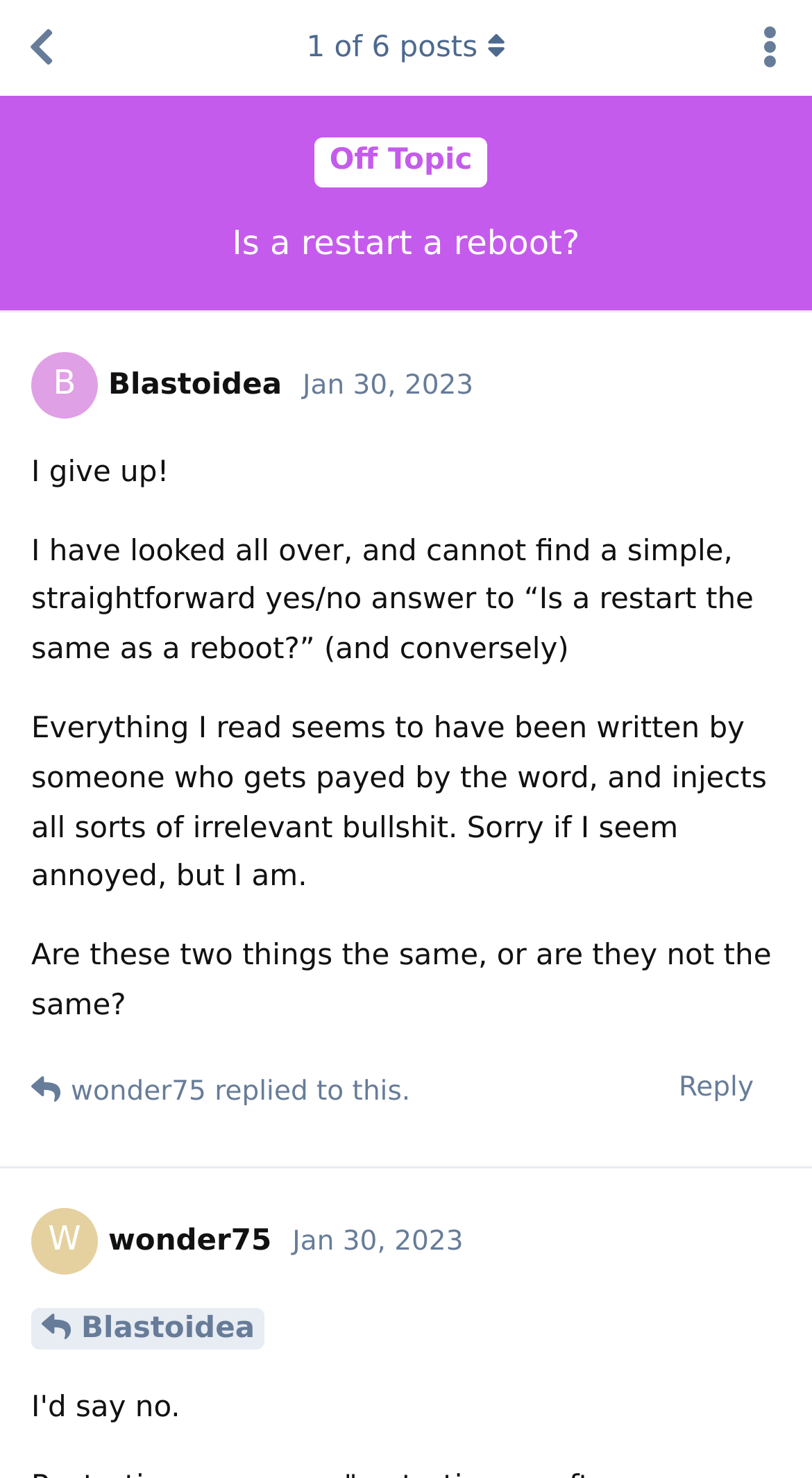Based on the image, provide a detailed response to the question:
What is the date of the original post?

I found the date of the original post by looking at the text 'Jan 30, 2023' which is located below the username 'B Blastoidea' and above the post content.